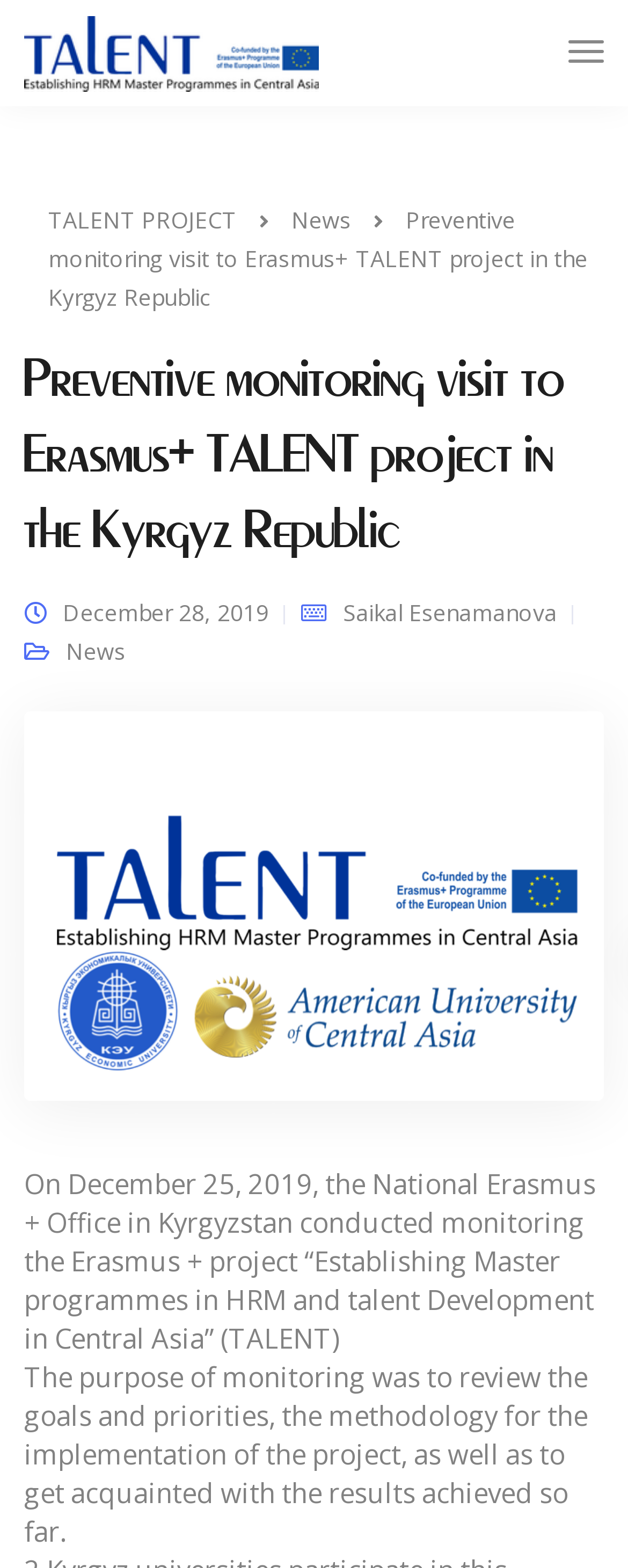From the webpage screenshot, identify the region described by News. Provide the bounding box coordinates as (top-left x, top-left y, bottom-right x, bottom-right y), with each value being a floating point number between 0 and 1.

[0.105, 0.406, 0.2, 0.425]